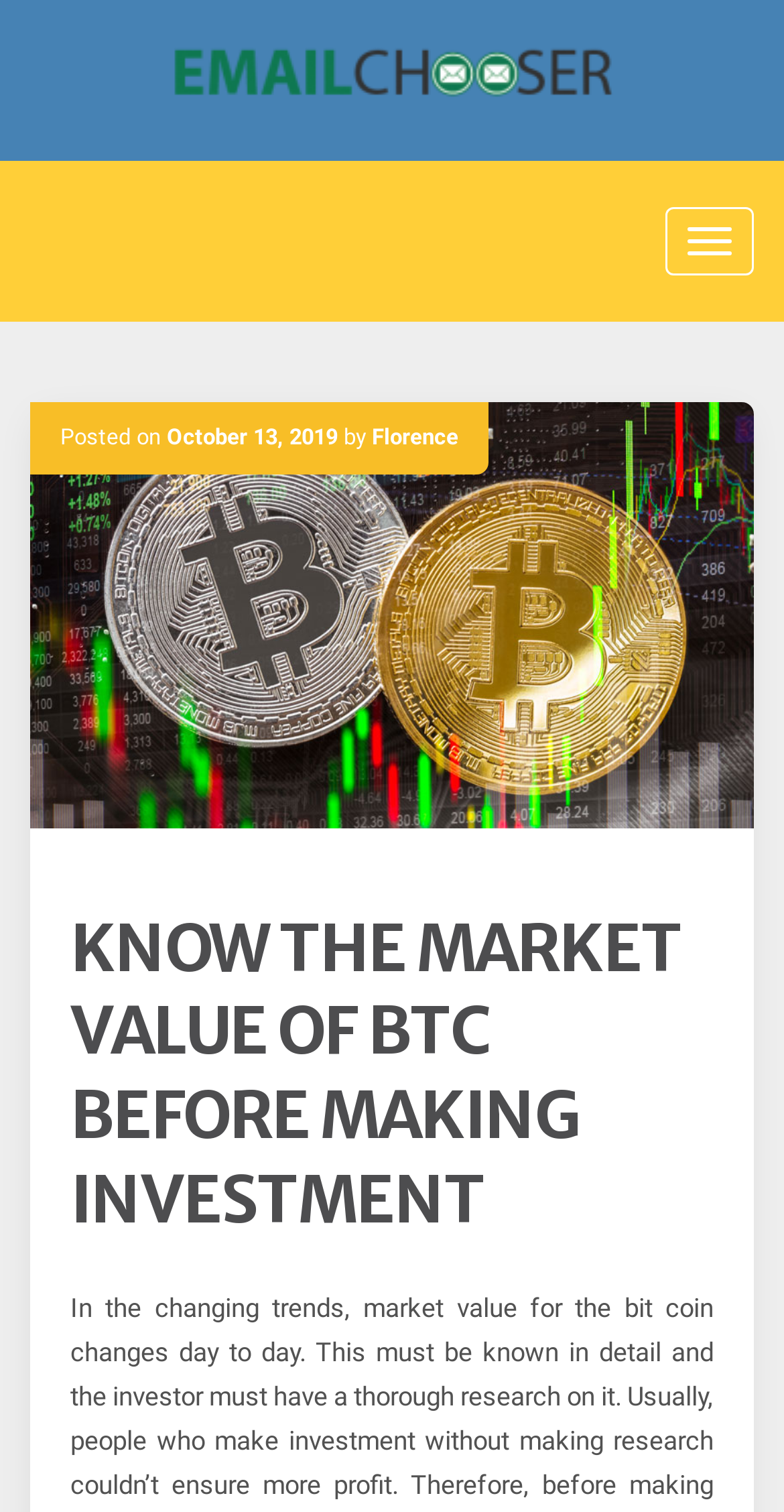Bounding box coordinates are specified in the format (top-left x, top-left y, bottom-right x, bottom-right y). All values are floating point numbers bounded between 0 and 1. Please provide the bounding box coordinate of the region this sentence describes: October 13, 2019October 24, 2019

[0.213, 0.281, 0.431, 0.298]